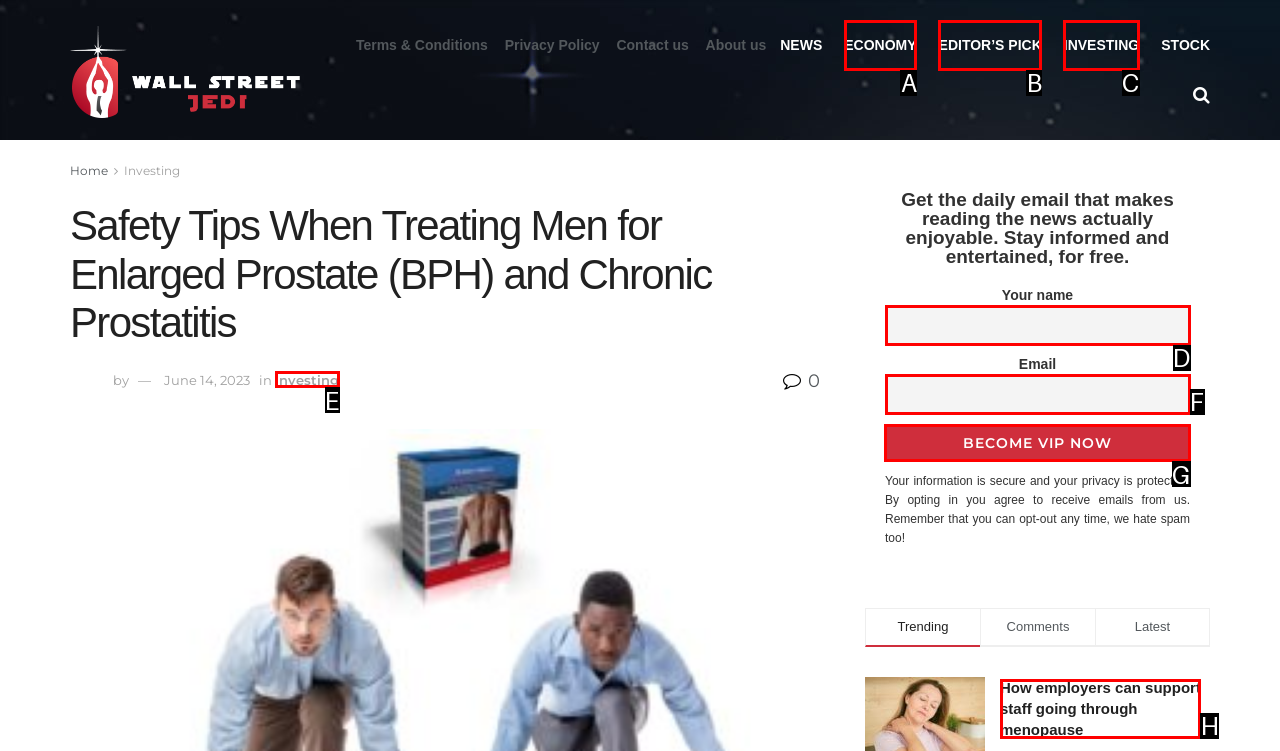Select the HTML element that needs to be clicked to perform the task: Click on the 'Become VIP Now' button. Reply with the letter of the chosen option.

G